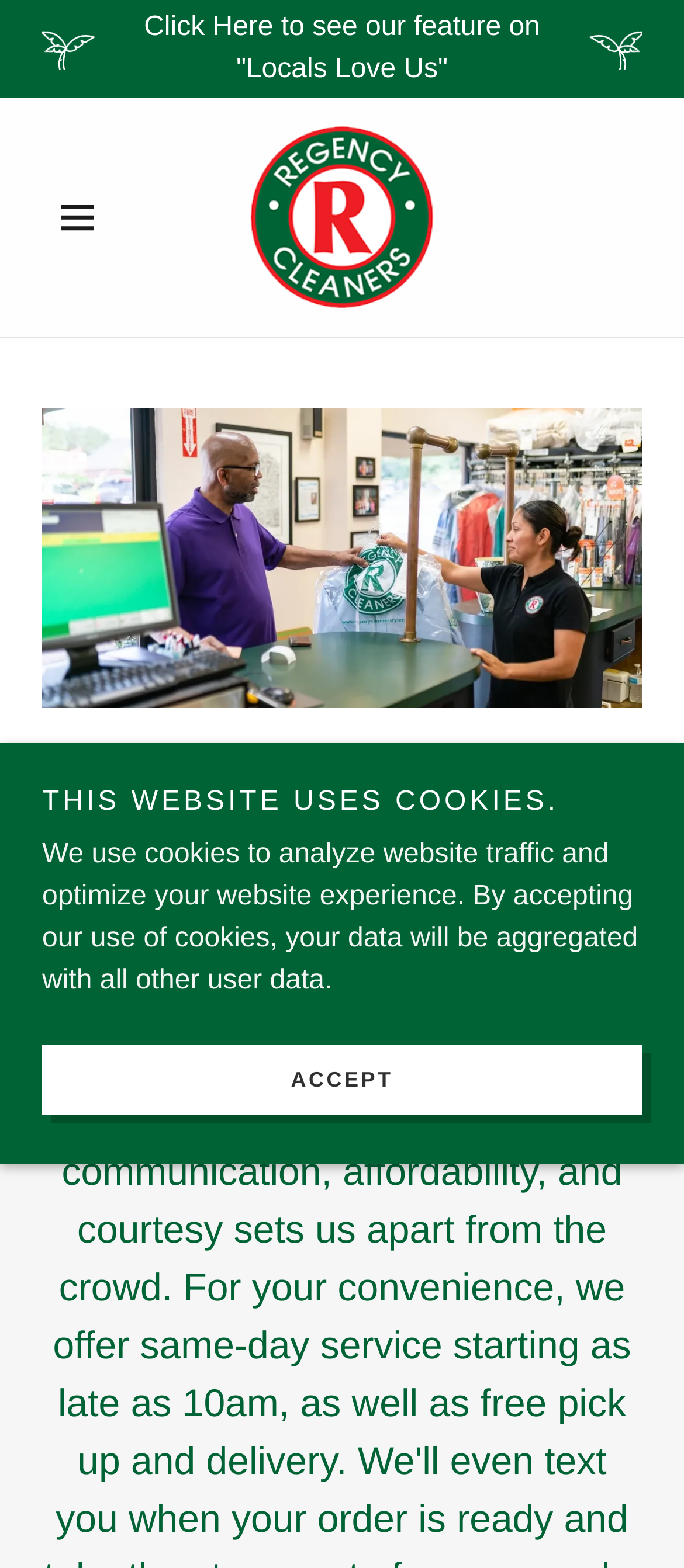Write an elaborate caption that captures the essence of the webpage.

The webpage is about Regency Cleaners, a dry cleaning service in Tyler. At the top, there is a main section that spans the entire width of the page. Within this section, there is a link to a feature on "Locals Love Us" with two small images on either side. Next to this link is a hamburger site navigation icon, which is a button with an image. 

Below these elements, there is a large image that takes up most of the width of the page. Above this image, there is a link to Regency Cleaners with an image, which appears to be a logo. 

The page is divided into sections, with an "About Us" heading located roughly in the middle of the page. Below this heading, there is a notice about the website using cookies, which includes a paragraph of text explaining the purpose of the cookies. This notice is accompanied by an "ACCEPT" link.